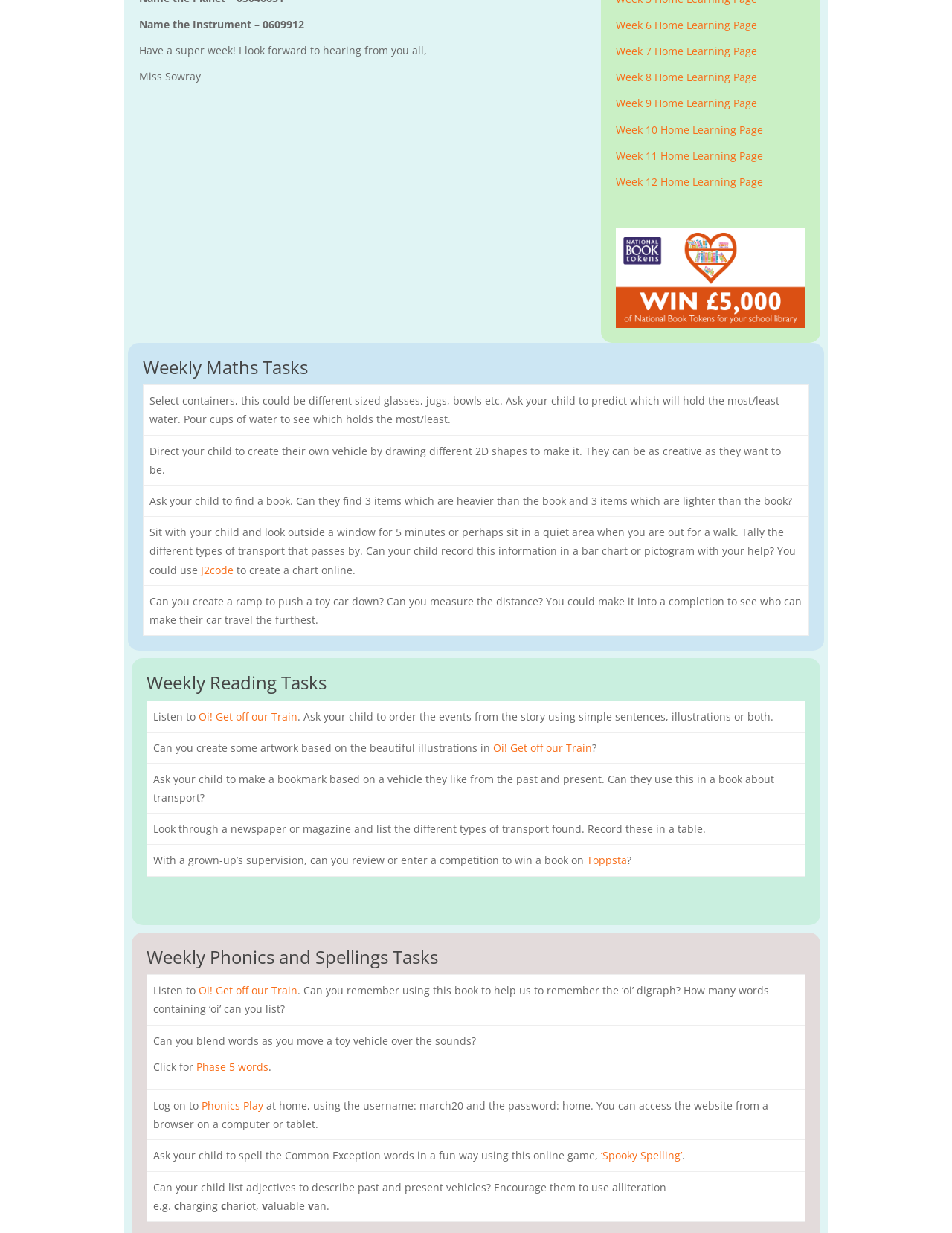Bounding box coordinates are specified in the format (top-left x, top-left y, bottom-right x, bottom-right y). All values are floating point numbers bounded between 0 and 1. Please provide the bounding box coordinate of the region this sentence describes: Oi! Get off our Train

[0.208, 0.575, 0.312, 0.587]